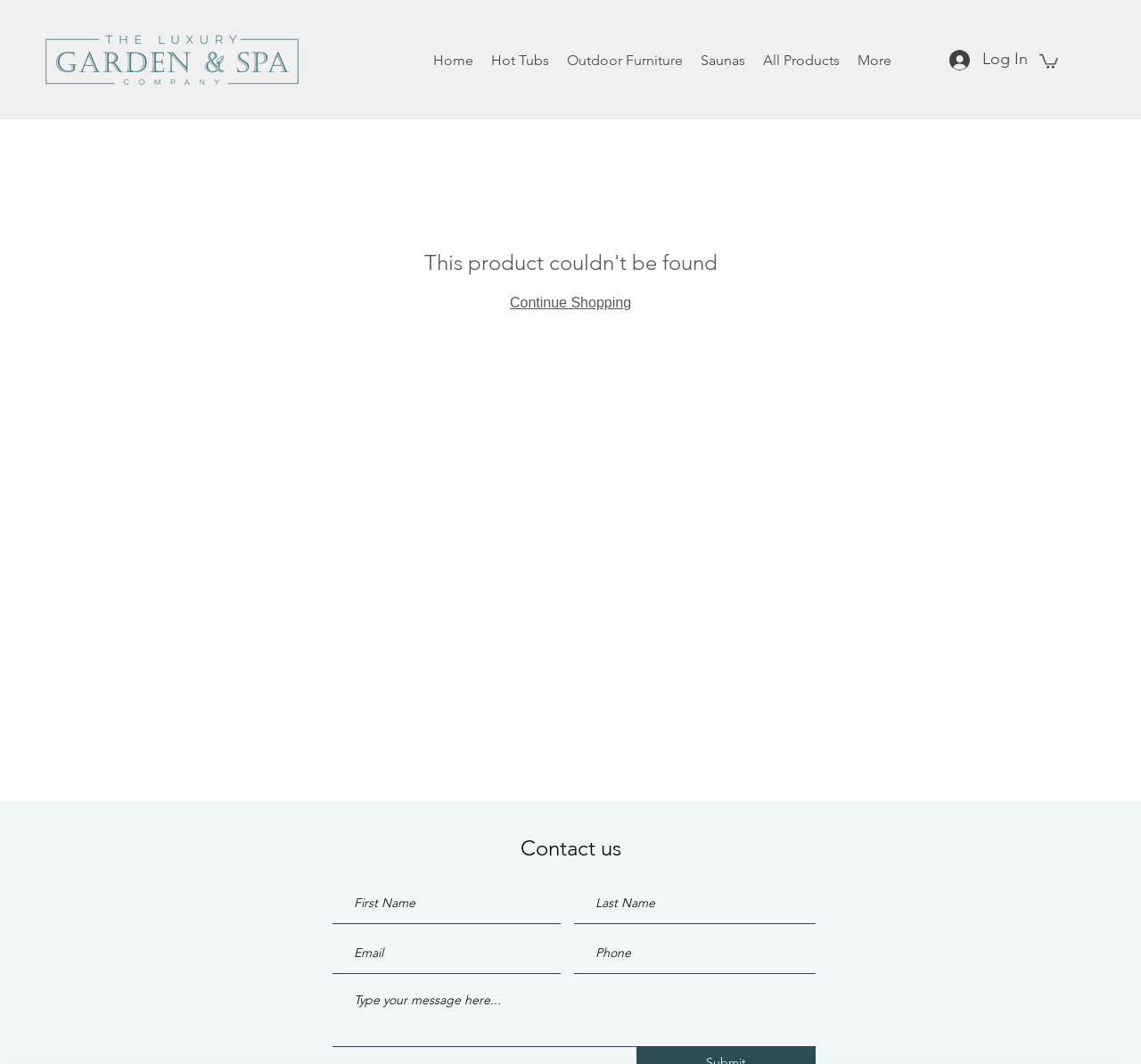Locate the bounding box coordinates of the clickable region to complete the following instruction: "Click on 'Countryside question and answer forum'."

None